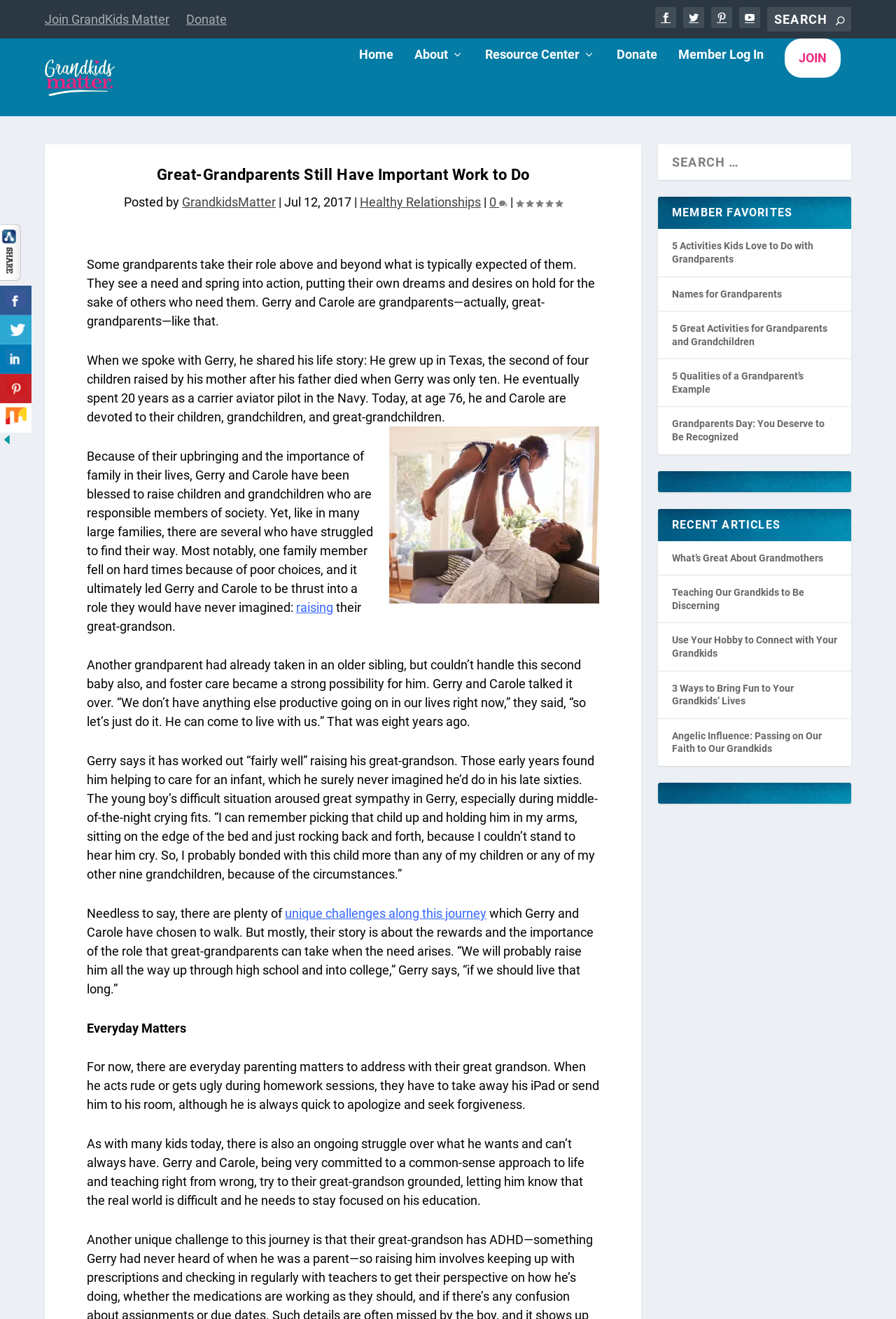Determine the bounding box for the UI element that matches this description: "Press".

None